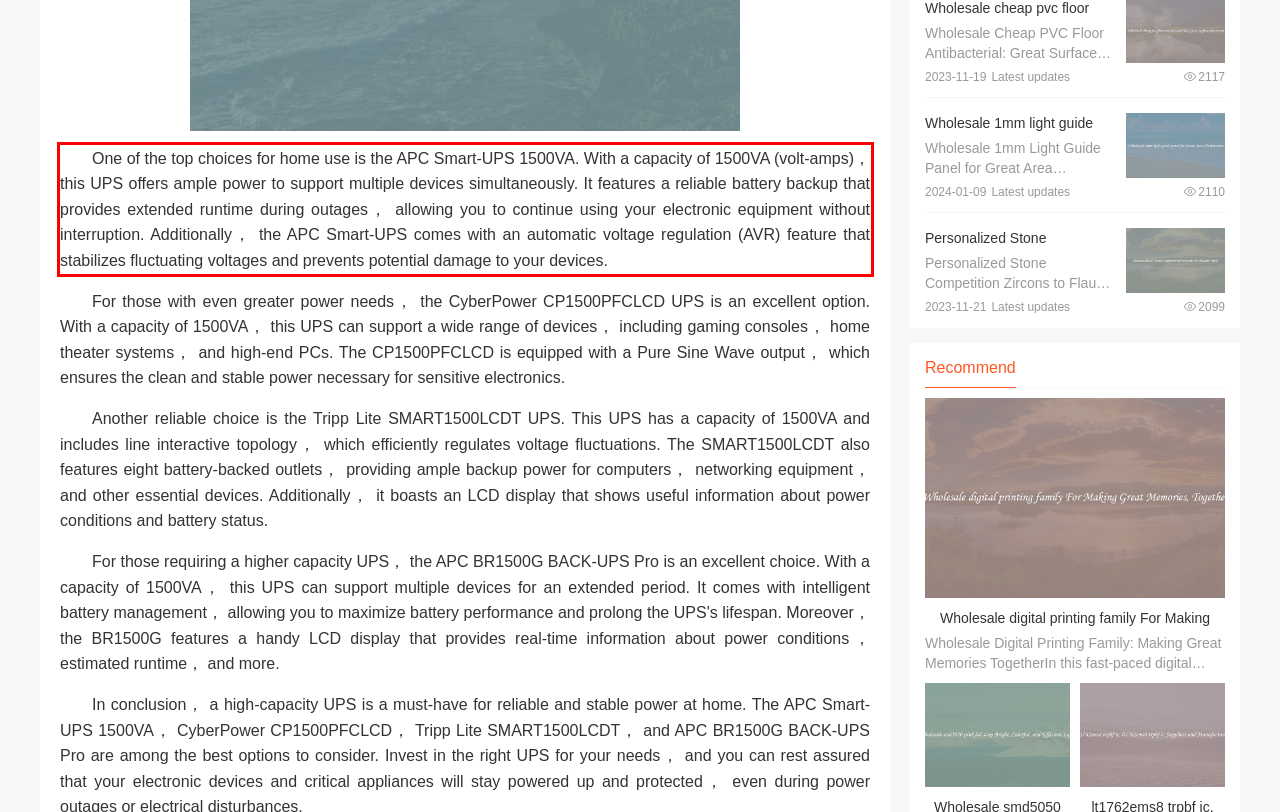Examine the screenshot of the webpage, locate the red bounding box, and generate the text contained within it.

One of the top choices for home use is the APC Smart-UPS 1500VA. With a capacity of 1500VA (volt-amps)， this UPS offers ample power to support multiple devices simultaneously. It features a reliable battery backup that provides extended runtime during outages， allowing you to continue using your electronic equipment without interruption. Additionally， the APC Smart-UPS comes with an automatic voltage regulation (AVR) feature that stabilizes fluctuating voltages and prevents potential damage to your devices.